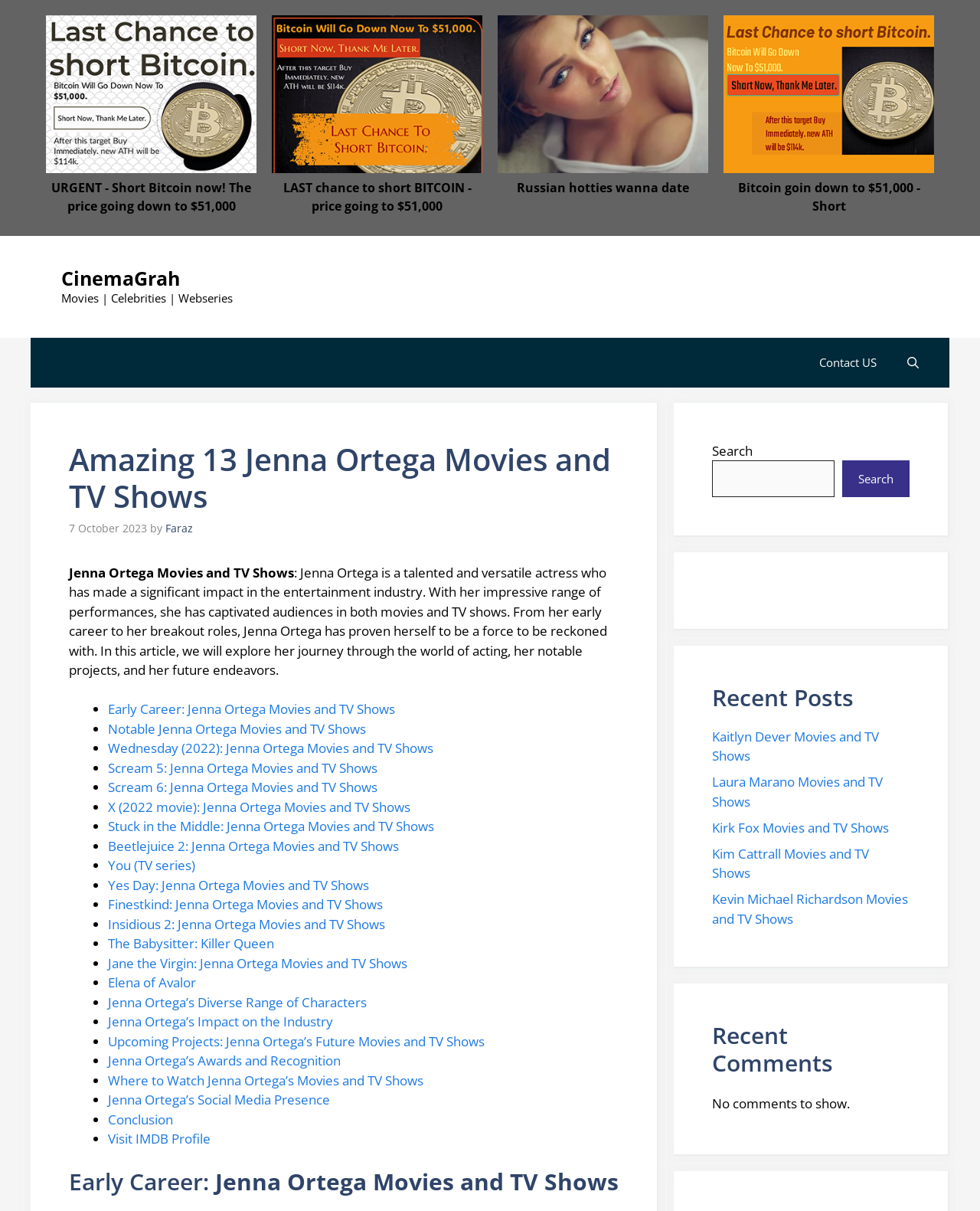Locate the bounding box coordinates of the UI element described by: "The Babysitter: Killer Queen". The bounding box coordinates should consist of four float numbers between 0 and 1, i.e., [left, top, right, bottom].

[0.11, 0.772, 0.28, 0.786]